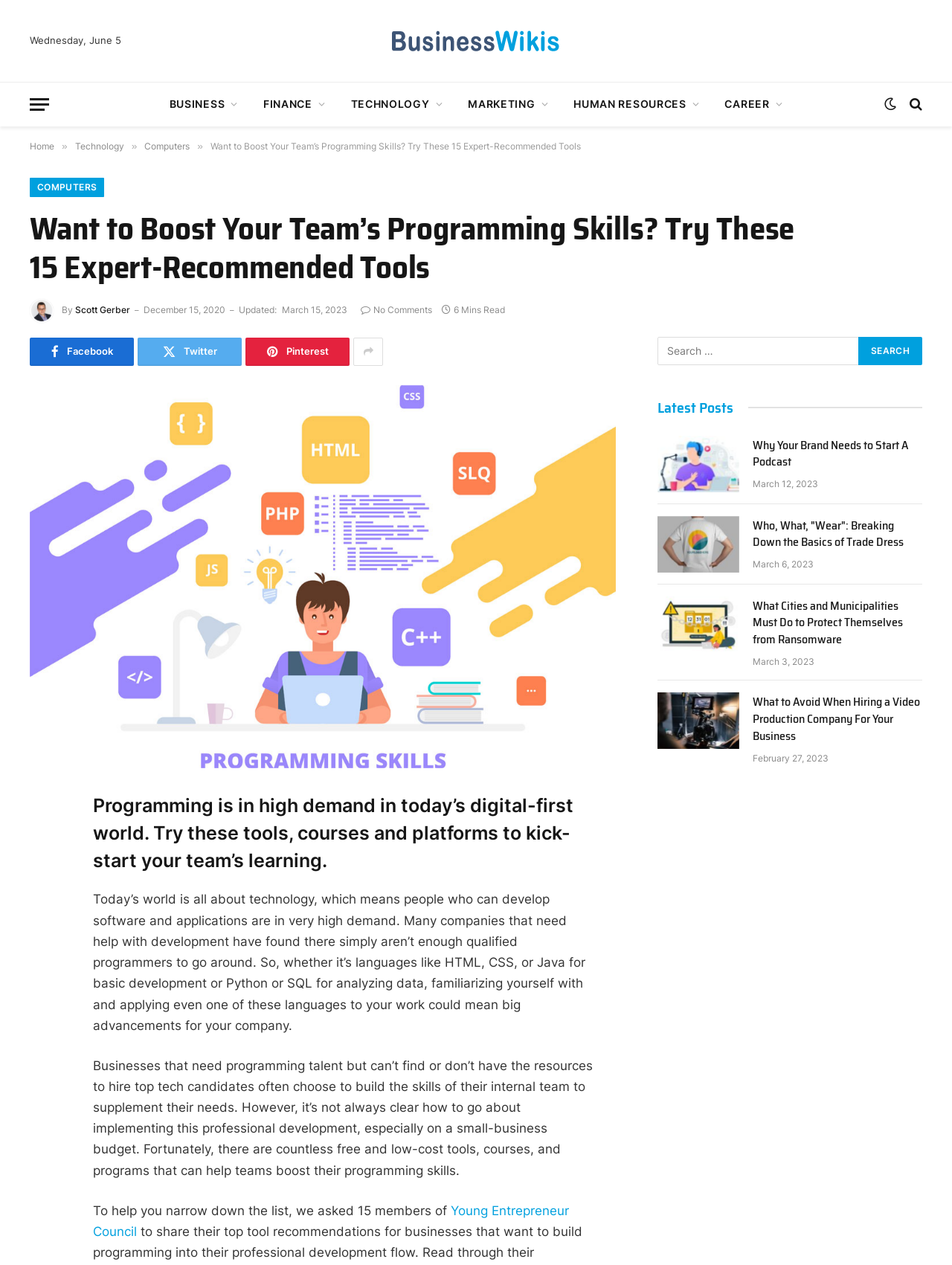Can you find the bounding box coordinates for the UI element given this description: "Human Resources"? Provide the coordinates as four float numbers between 0 and 1: [left, top, right, bottom].

[0.589, 0.065, 0.748, 0.099]